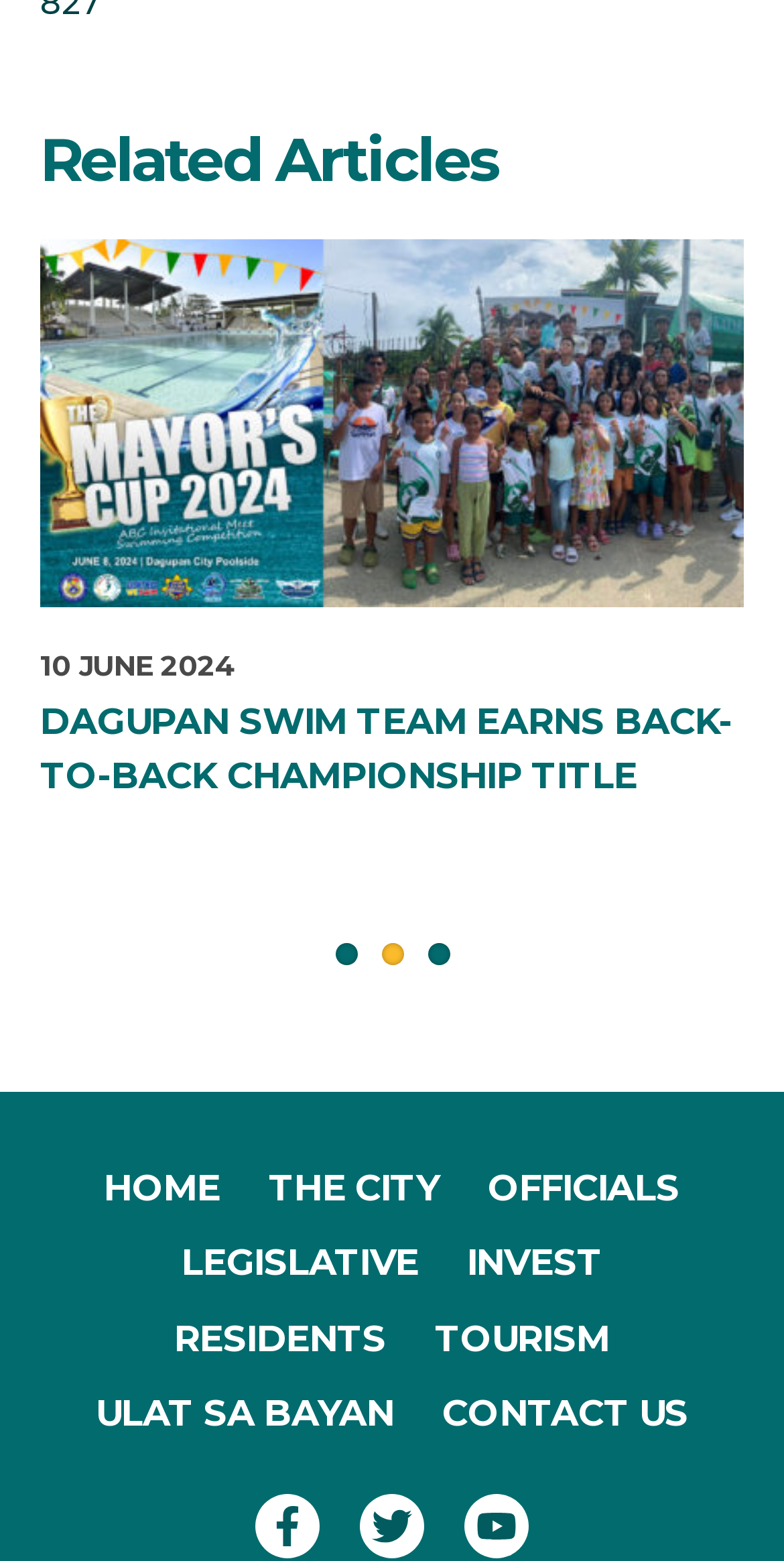Determine the bounding box coordinates for the clickable element to execute this instruction: "follow the 'Facebook-f' link". Provide the coordinates as four float numbers between 0 and 1, i.e., [left, top, right, bottom].

[0.326, 0.957, 0.408, 0.998]